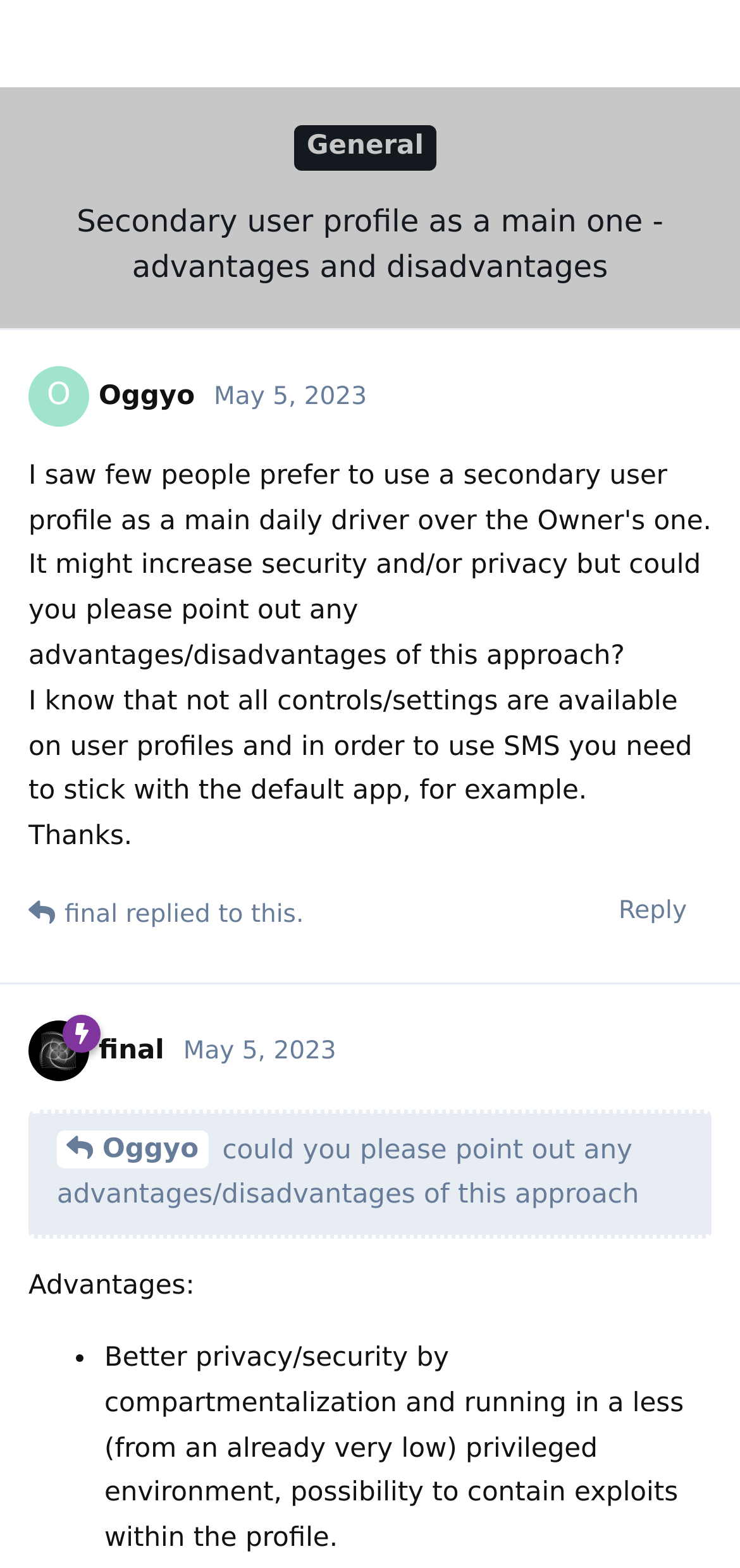Based on the visual content of the image, answer the question thoroughly: What is the topic of the current discussion?

Based on the webpage structure and the presence of a discussion list, I infer that the topic of the current discussion is related to GrapheneOS, which is likely a mobile operating system or a related technology.